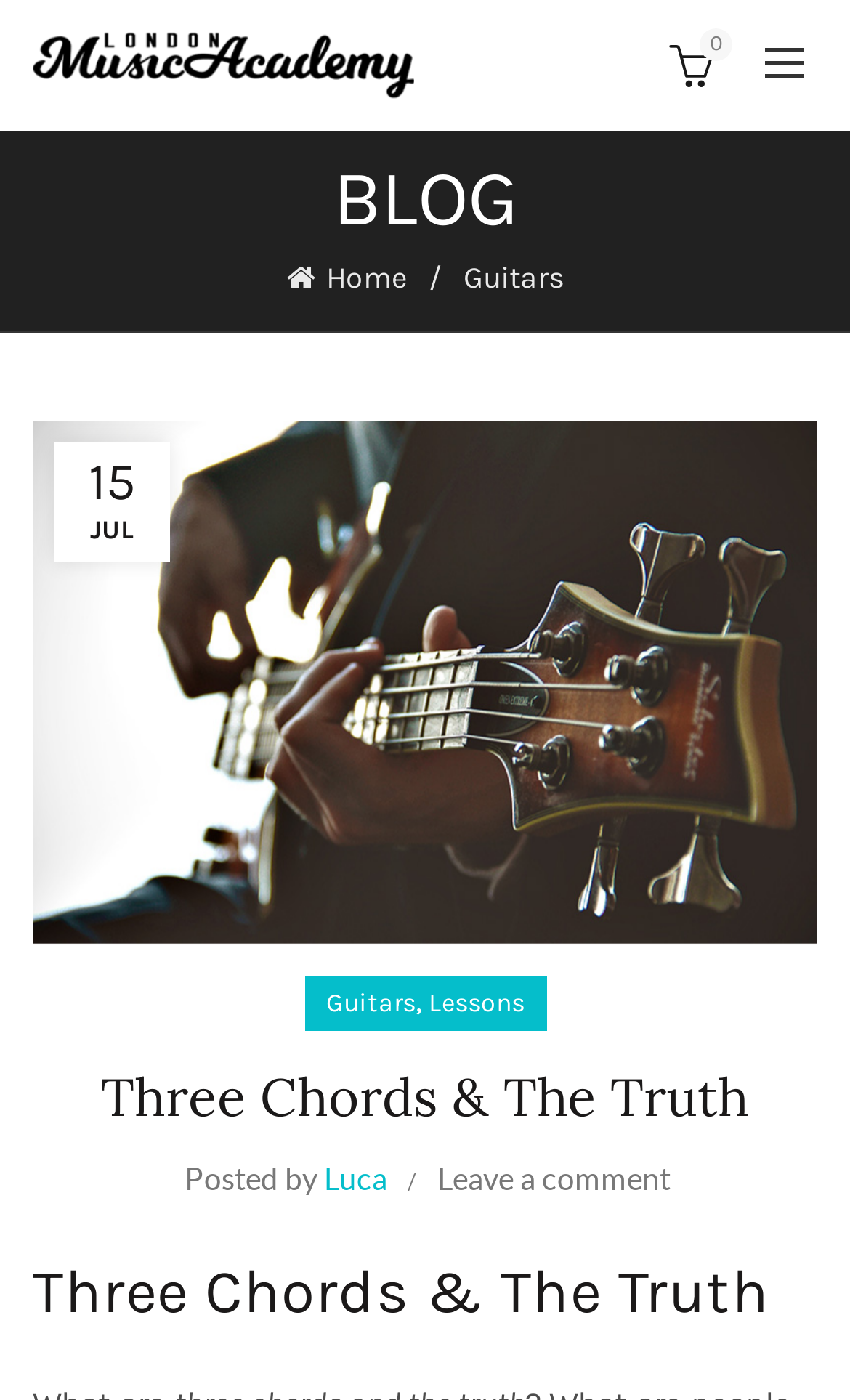Convey a detailed summary of the webpage, mentioning all key elements.

The webpage is about music lessons and songwriting, with a focus on the "Three Chords & The Truth" blog. At the top, there is a layout table that spans almost the entire width of the page. Within this table, there is a link to the "London Music Academy" on the left, accompanied by an image with the same name. On the right side of the table, there is another link with a cryptic text "洛 0".

Below the table, there is a prominent heading that reads "BLOG". Underneath, there are two links: "Home /" and "Guitars". The "Guitars" link is followed by a header section that takes up most of the page's width. This section contains a figure, a static text "JUL", and three links: "Guitars", "Lessons", and another "Guitars" link.

Further down, there is a heading that reads "Three Chords & The Truth" again, followed by a static text "Posted by" and a link to the author "Luca". There is also a link to "Leave a comment" on the same line. Finally, at the very bottom of the page, there is another heading with the same text "Three Chords & The Truth".